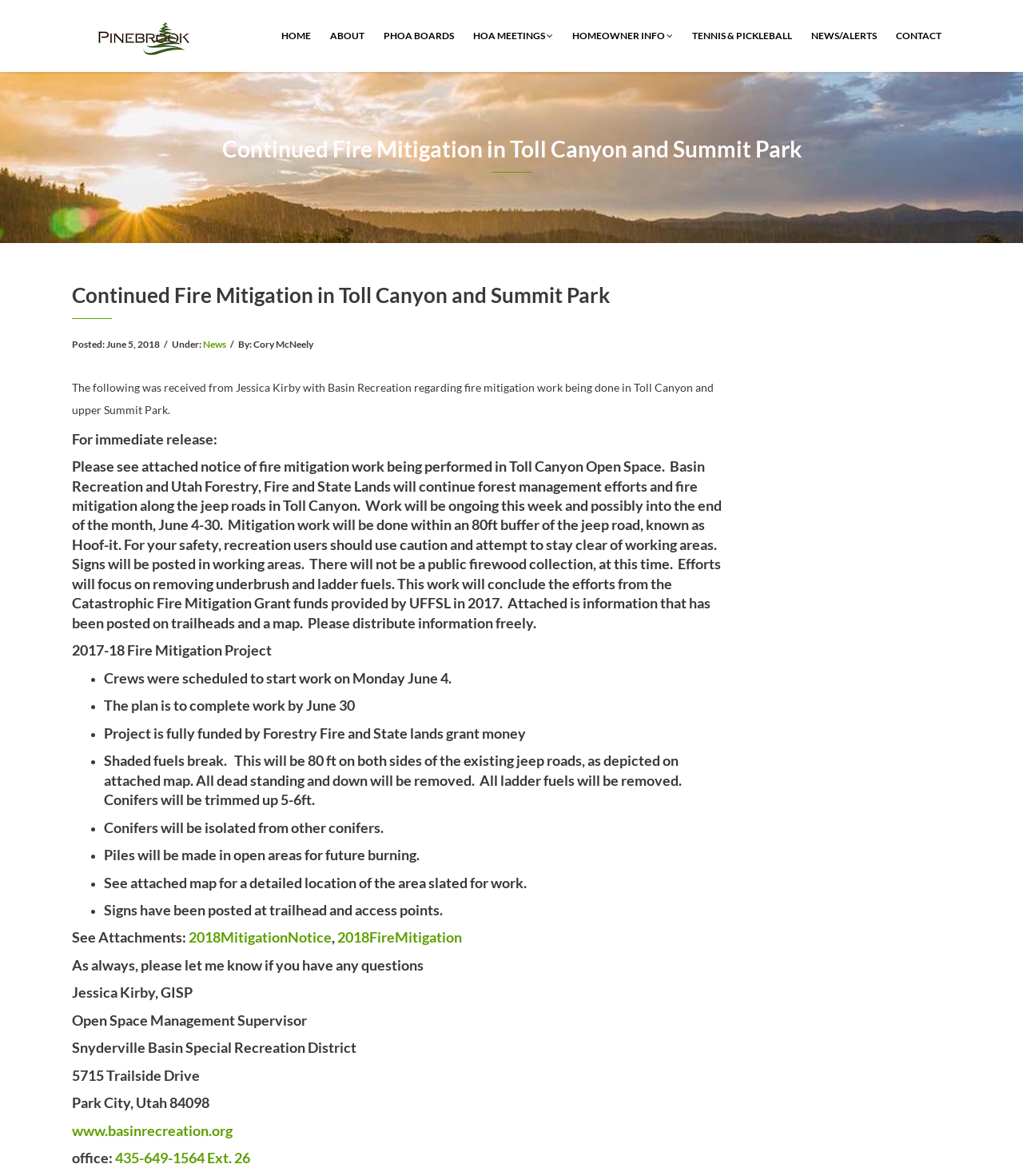Bounding box coordinates are specified in the format (top-left x, top-left y, bottom-right x, bottom-right y). All values are floating point numbers bounded between 0 and 1. Please provide the bounding box coordinate of the region this sentence describes: News/Alerts

[0.784, 0.0, 0.866, 0.061]